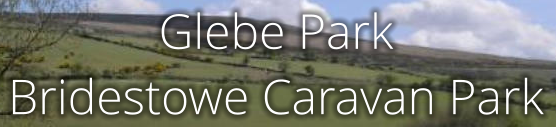Where is the caravan park located?
With the help of the image, please provide a detailed response to the question.

The image serves as a welcoming invitation to potential visitors interested in exploring the offerings of this caravan park, which is nestled in a scenic area perfect for adventures in Devon and Cornwall, suggesting that the location is an important aspect of the caravan park.